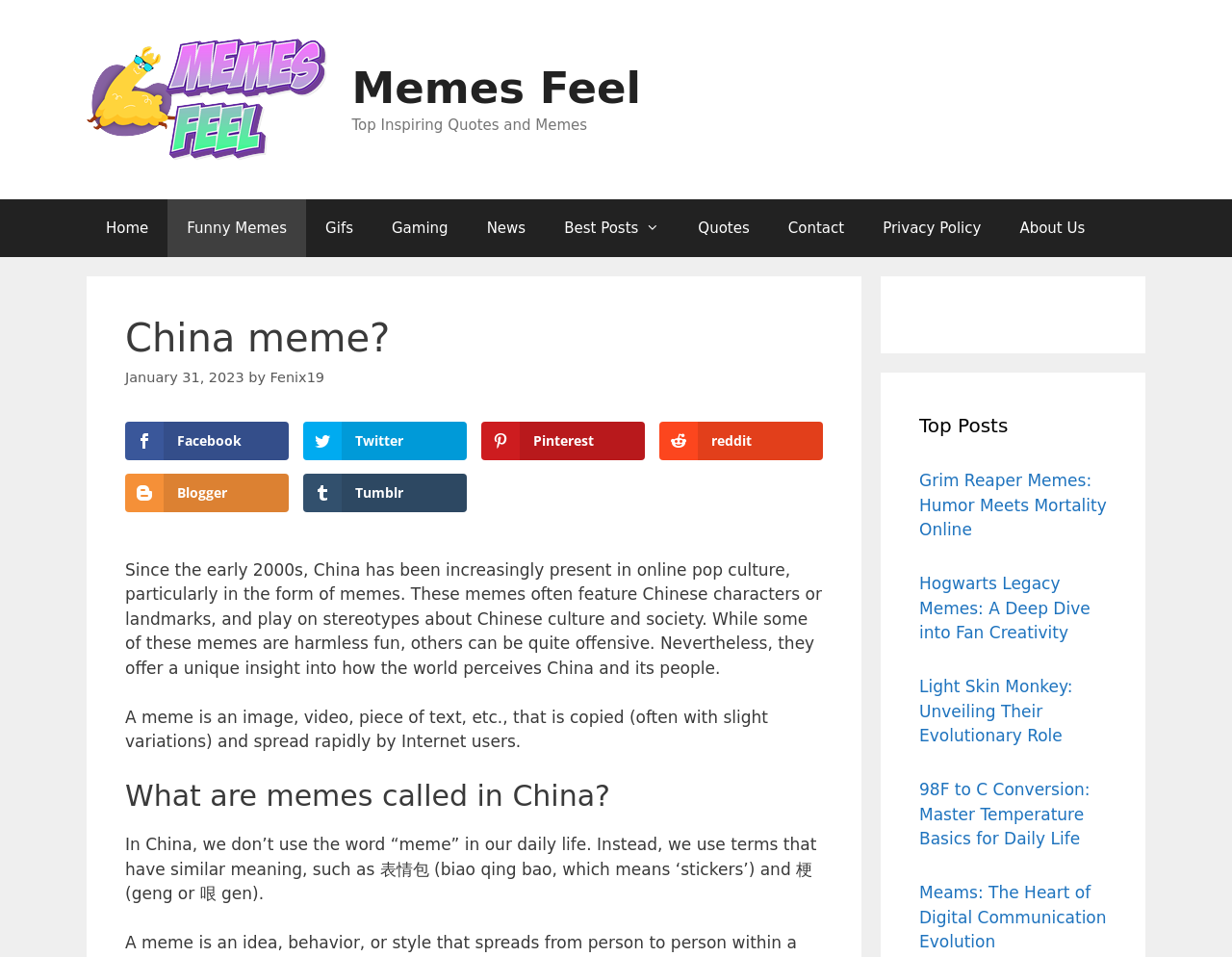How many social media links are there?
Kindly answer the question with as much detail as you can.

The social media links can be found in the content element, which contains 6 links: 'Facebook', 'Twitter', 'Pinterest', 'reddit', 'Blogger', and 'Tumblr'.